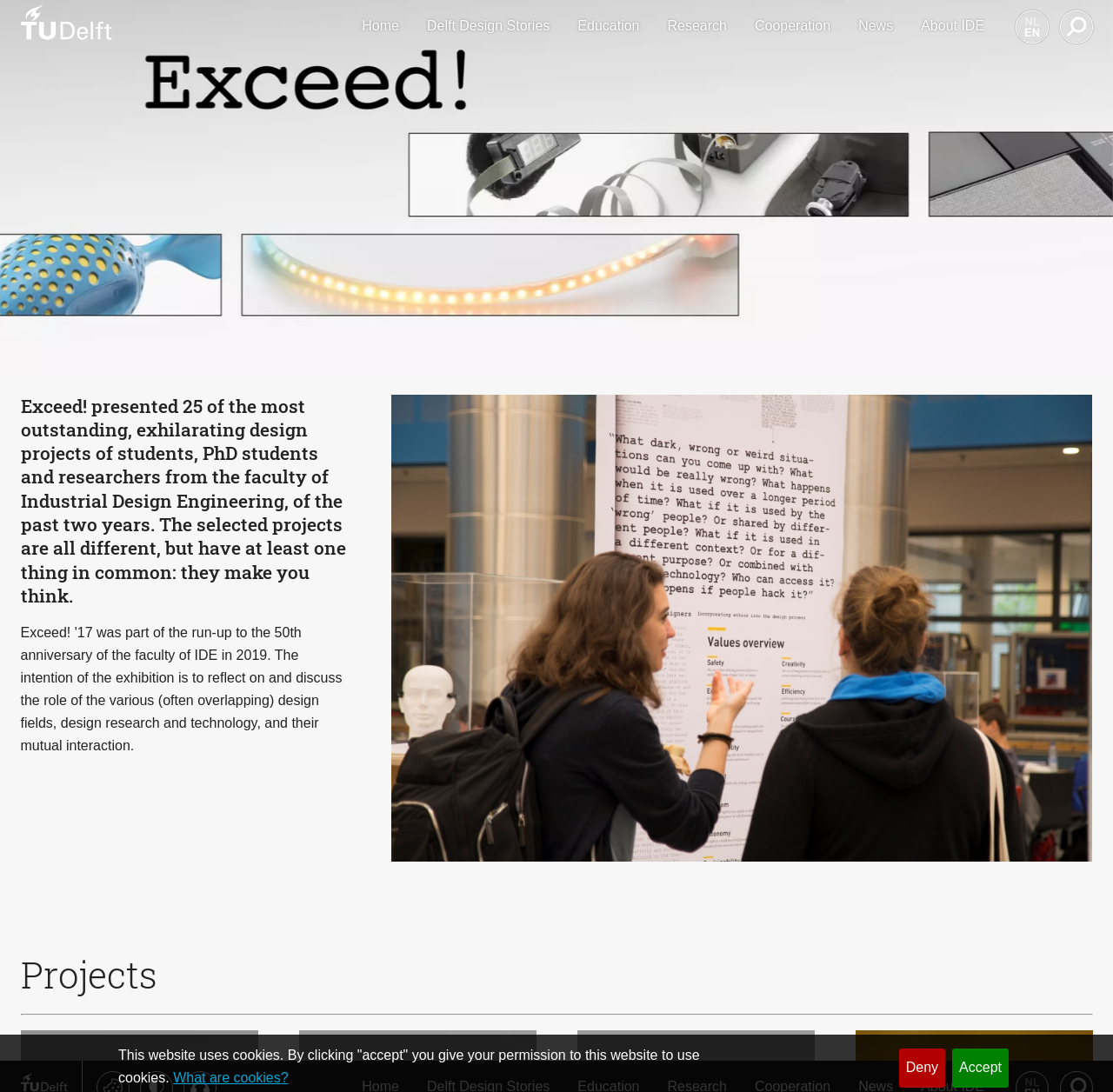What is the theme of the design projects?
Please provide an in-depth and detailed response to the question.

I inferred this answer by reading the heading 'Exceed! presented 25 of the most outstanding, exhilarating design projects of students, PhD students and researchers from the faculty of Industrial Design Engineering...' which explicitly states the theme of the design projects.